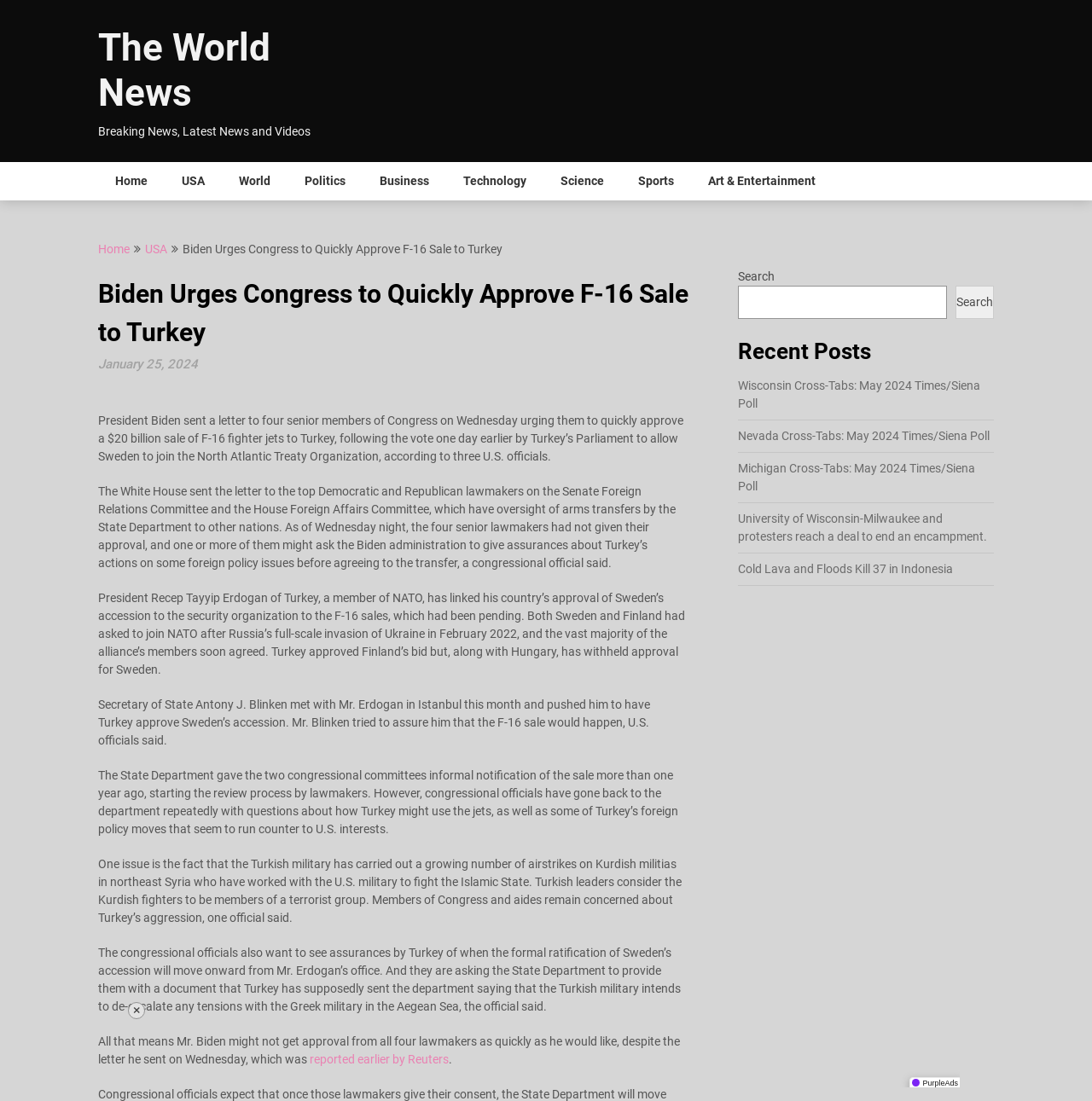Locate the bounding box coordinates of the element that needs to be clicked to carry out the instruction: "Close the current window". The coordinates should be given as four float numbers ranging from 0 to 1, i.e., [left, top, right, bottom].

[0.117, 0.91, 0.133, 0.926]